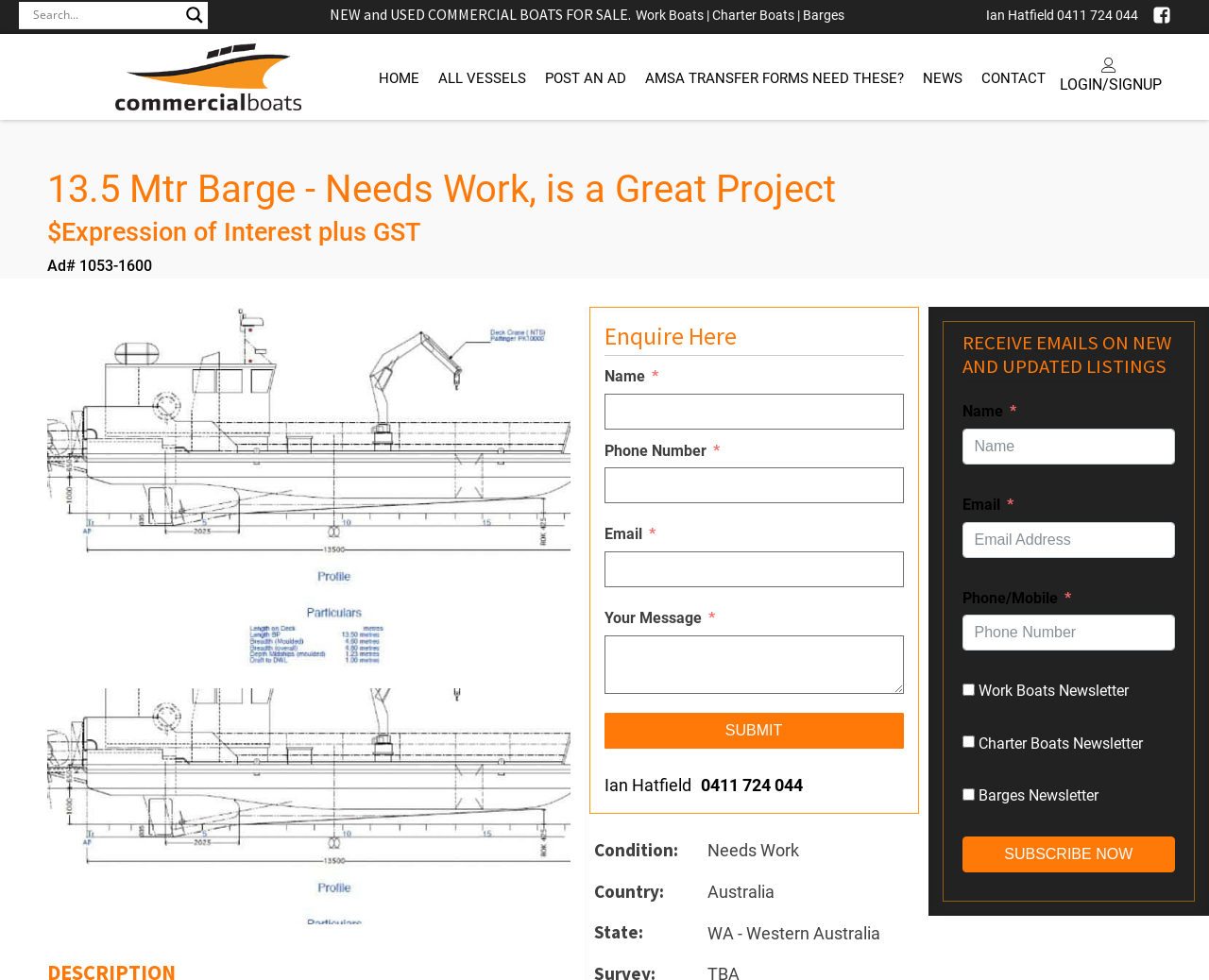Provide a one-word or short-phrase answer to the question:
What type of vessel is the 13.5 Mtr Barge?

Barge